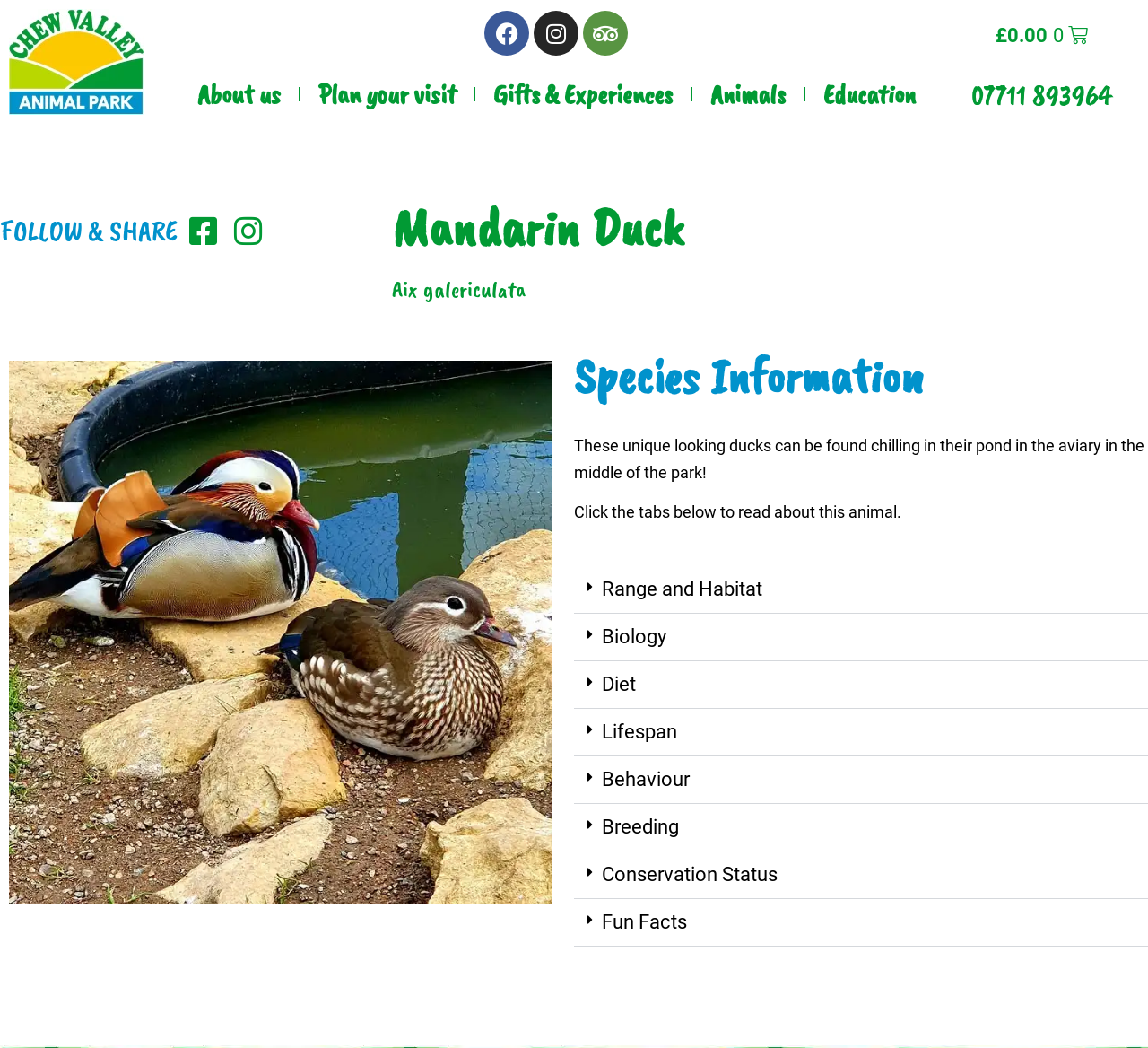How many tabs are there for species information?
Please use the image to deliver a detailed and complete answer.

There are seven tabs for species information: Range and Habitat, Biology, Diet, Lifespan, Behaviour, Breeding, and Conservation Status, which can be found in the button elements with bounding box coordinates [0.5, 0.54, 1.0, 0.585], [0.5, 0.585, 1.0, 0.631], [0.5, 0.631, 1.0, 0.676], [0.5, 0.676, 1.0, 0.722], [0.5, 0.722, 1.0, 0.767], [0.5, 0.767, 1.0, 0.812], and [0.5, 0.812, 1.0, 0.858] respectively.